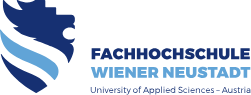What is the color of 'Wiener Neustadt' in the logo?
Please give a well-detailed answer to the question.

The name of the institution is presented in bold uppercase letters, with 'Wiener Neustadt' emphasized in a lighter blue to create a visual contrast.